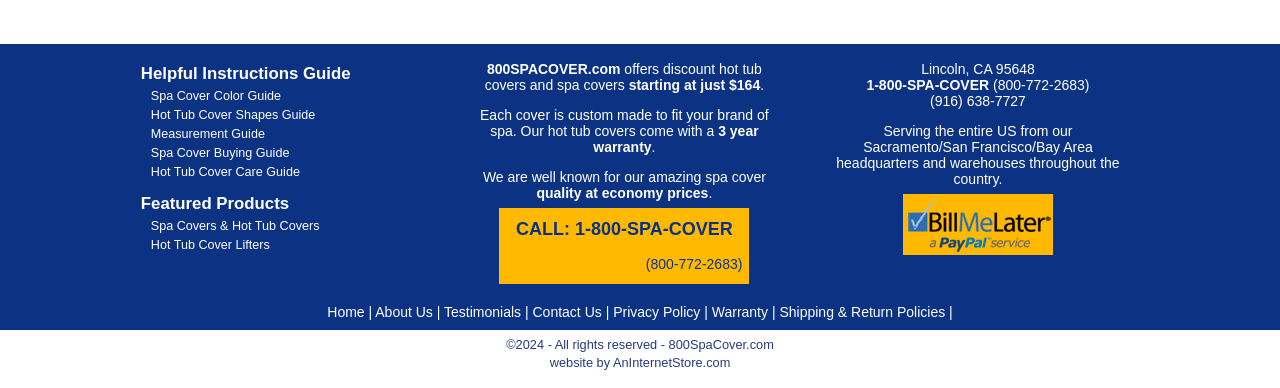What is the warranty period for hot tub covers?
Examine the screenshot and reply with a single word or phrase.

3 year